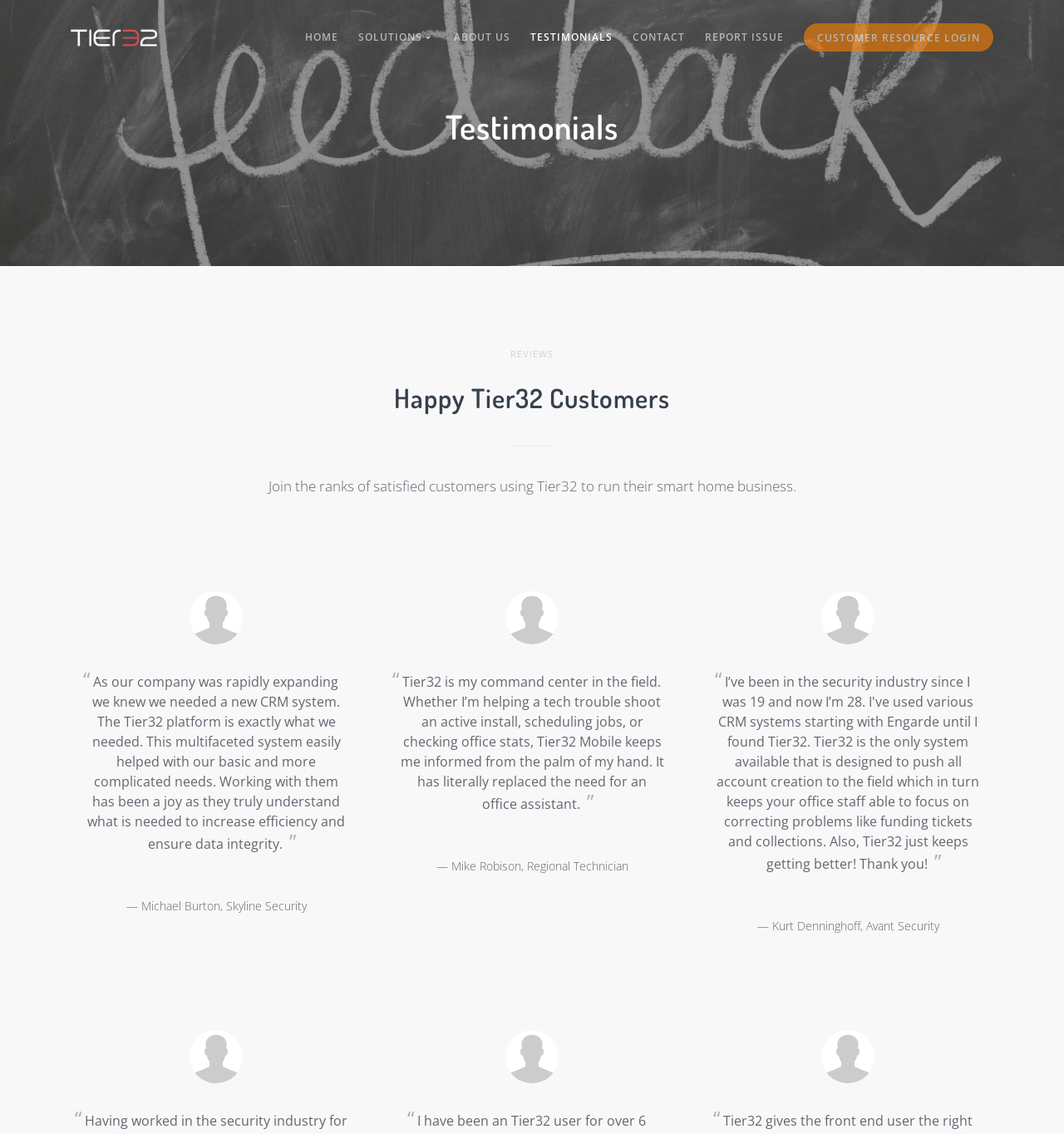Identify the bounding box for the UI element that is described as follows: "Home".

[0.287, 0.0, 0.318, 0.066]